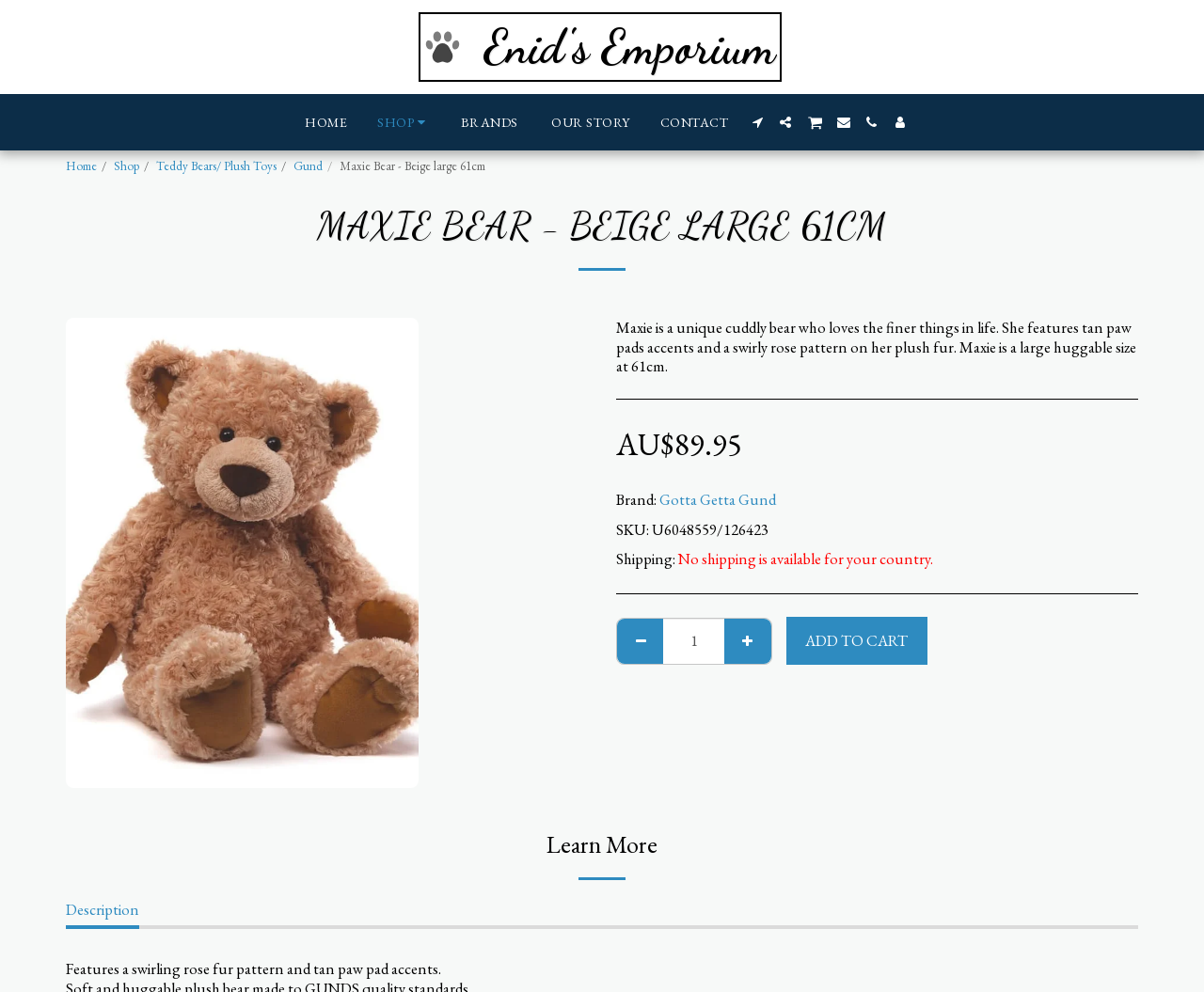Please identify the bounding box coordinates of the clickable area that will allow you to execute the instruction: "Click on the Gotta Getta Gund link".

[0.548, 0.493, 0.645, 0.514]